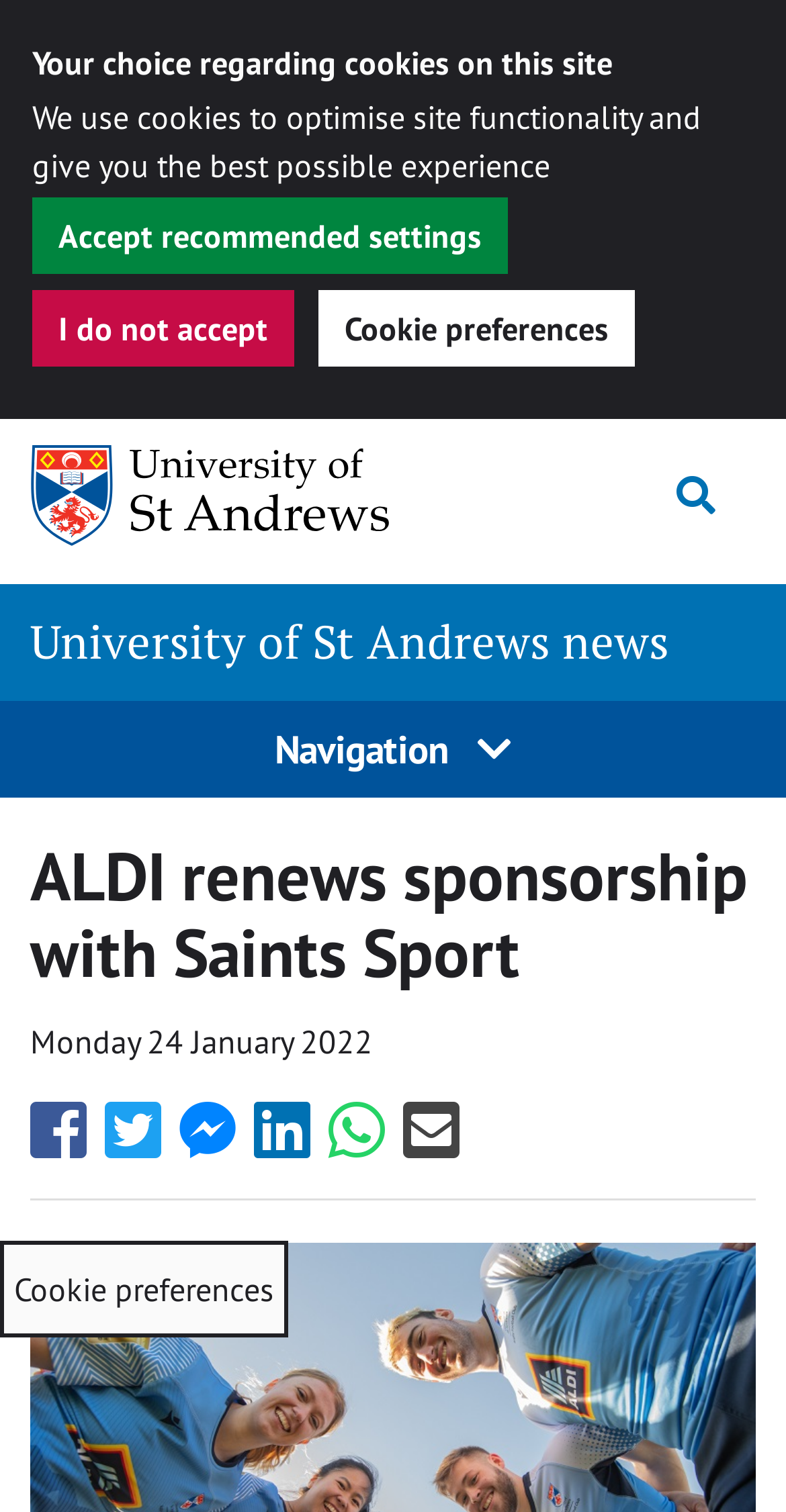Identify the bounding box coordinates of the section to be clicked to complete the task described by the following instruction: "Toggle search". The coordinates should be four float numbers between 0 and 1, formatted as [left, top, right, bottom].

[0.809, 0.296, 0.961, 0.362]